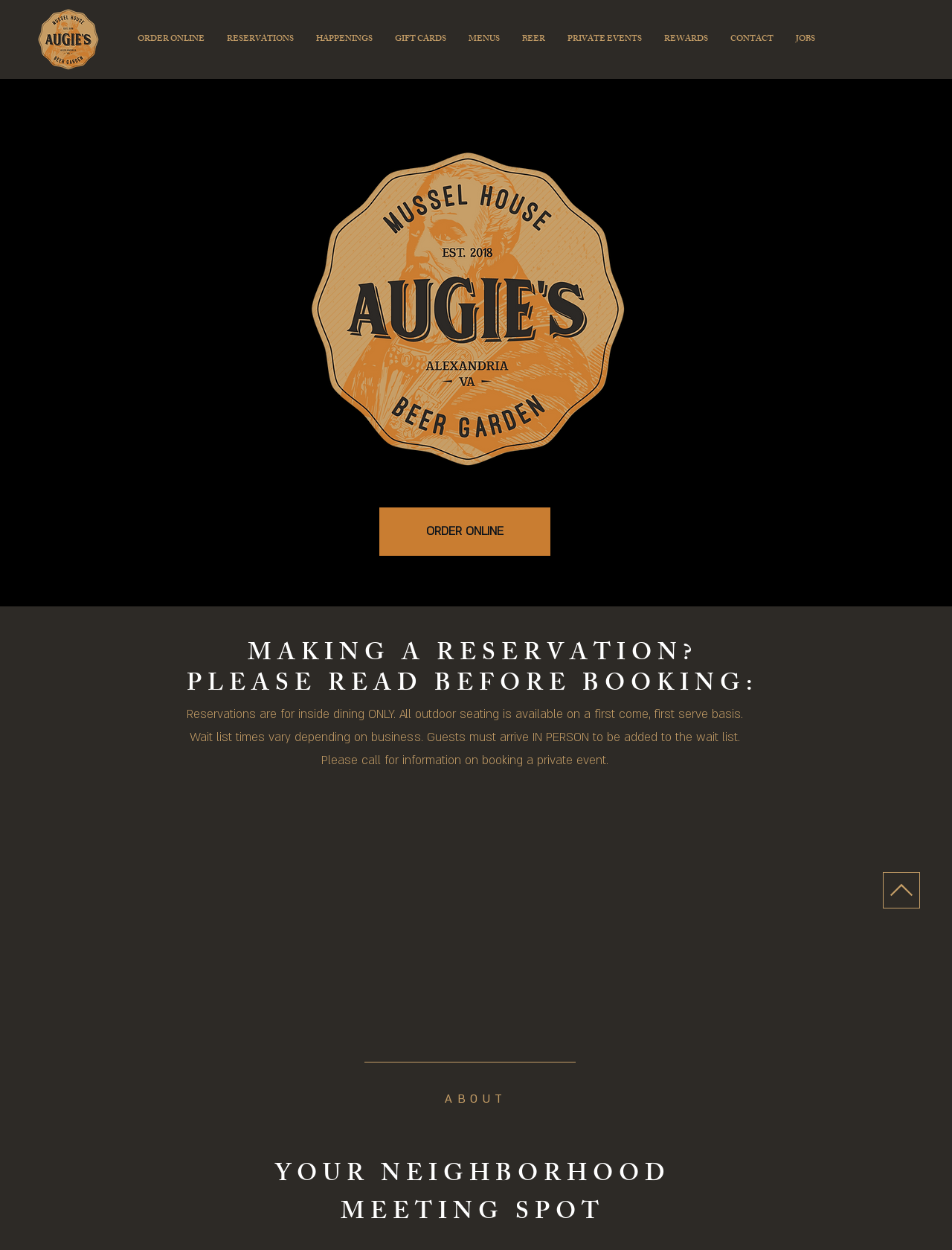Respond concisely with one word or phrase to the following query:
Is there an iframe on the webpage?

Yes